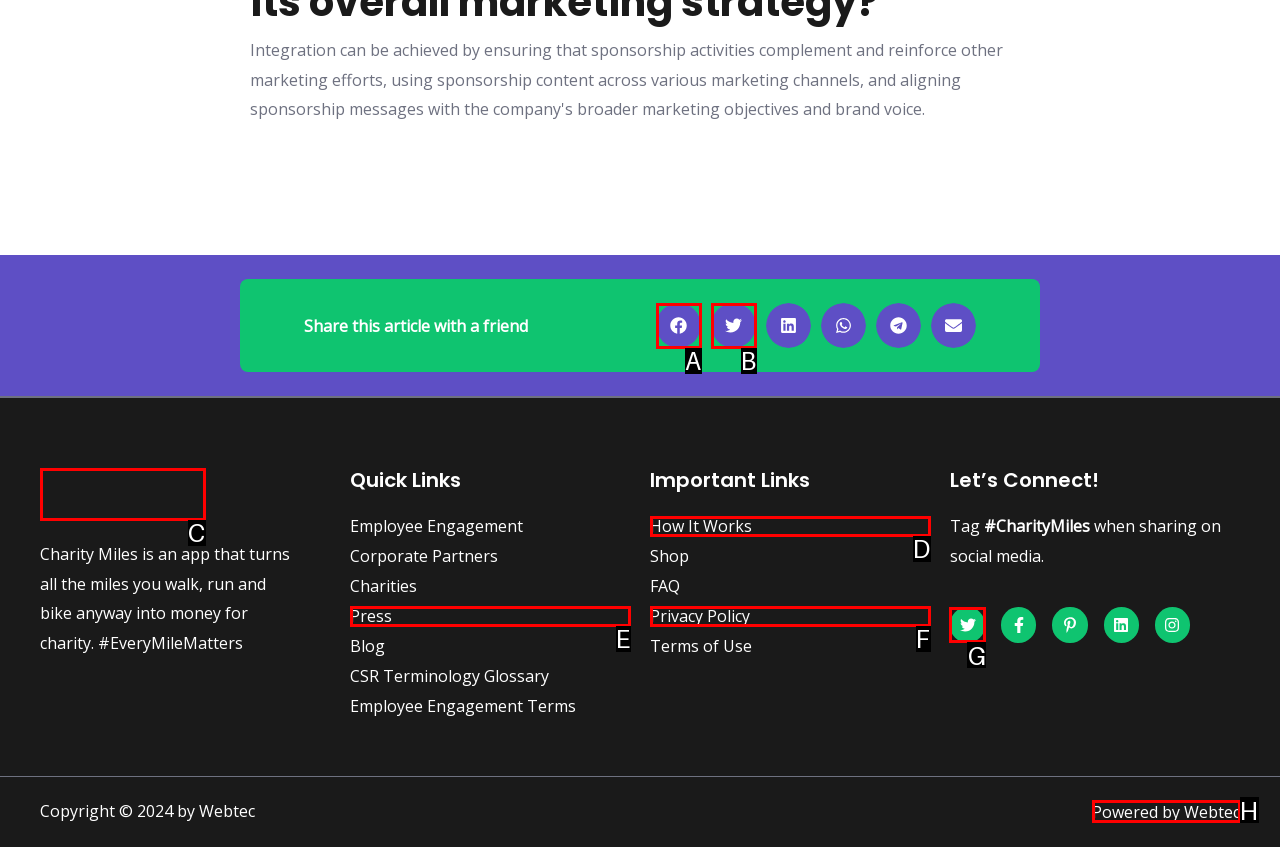Select the correct UI element to complete the task: Click on the 'Home' link
Please provide the letter of the chosen option.

None